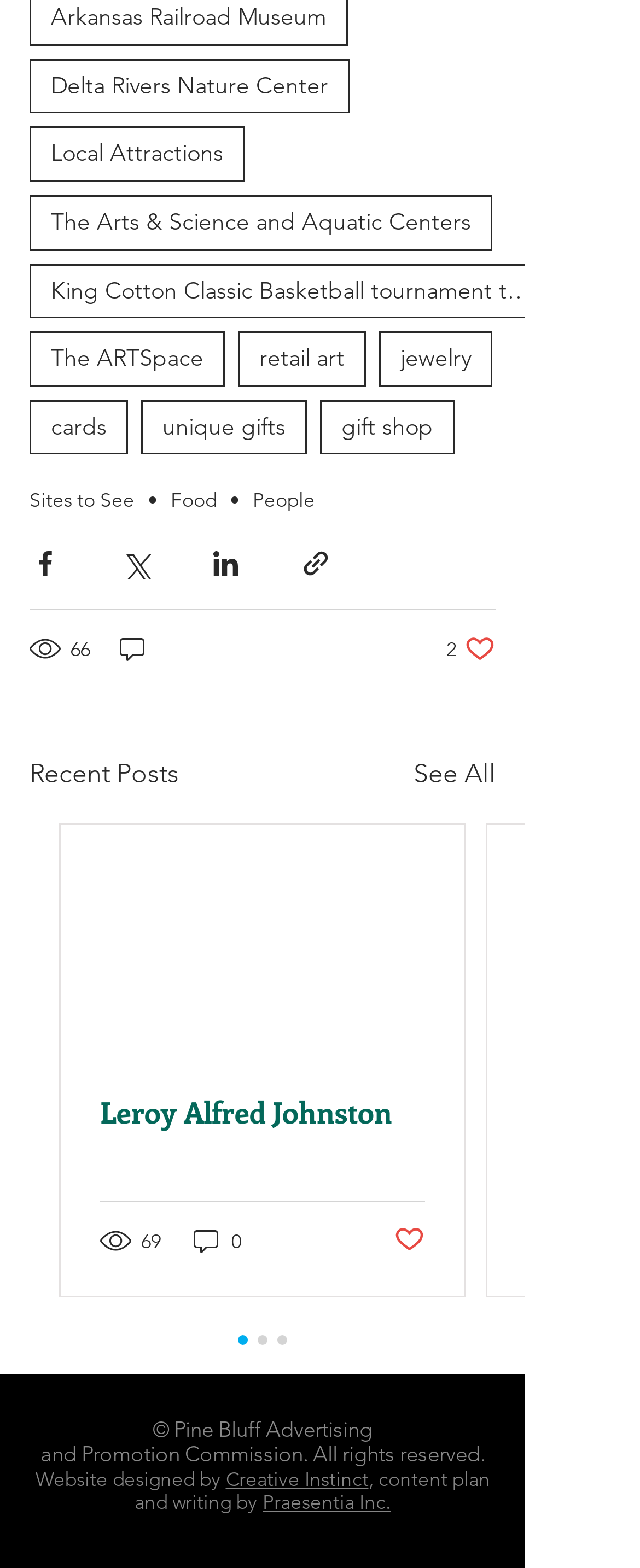Please find the bounding box coordinates of the element that must be clicked to perform the given instruction: "Check website copyright information". The coordinates should be four float numbers from 0 to 1, i.e., [left, top, right, bottom].

[0.063, 0.903, 0.758, 0.935]